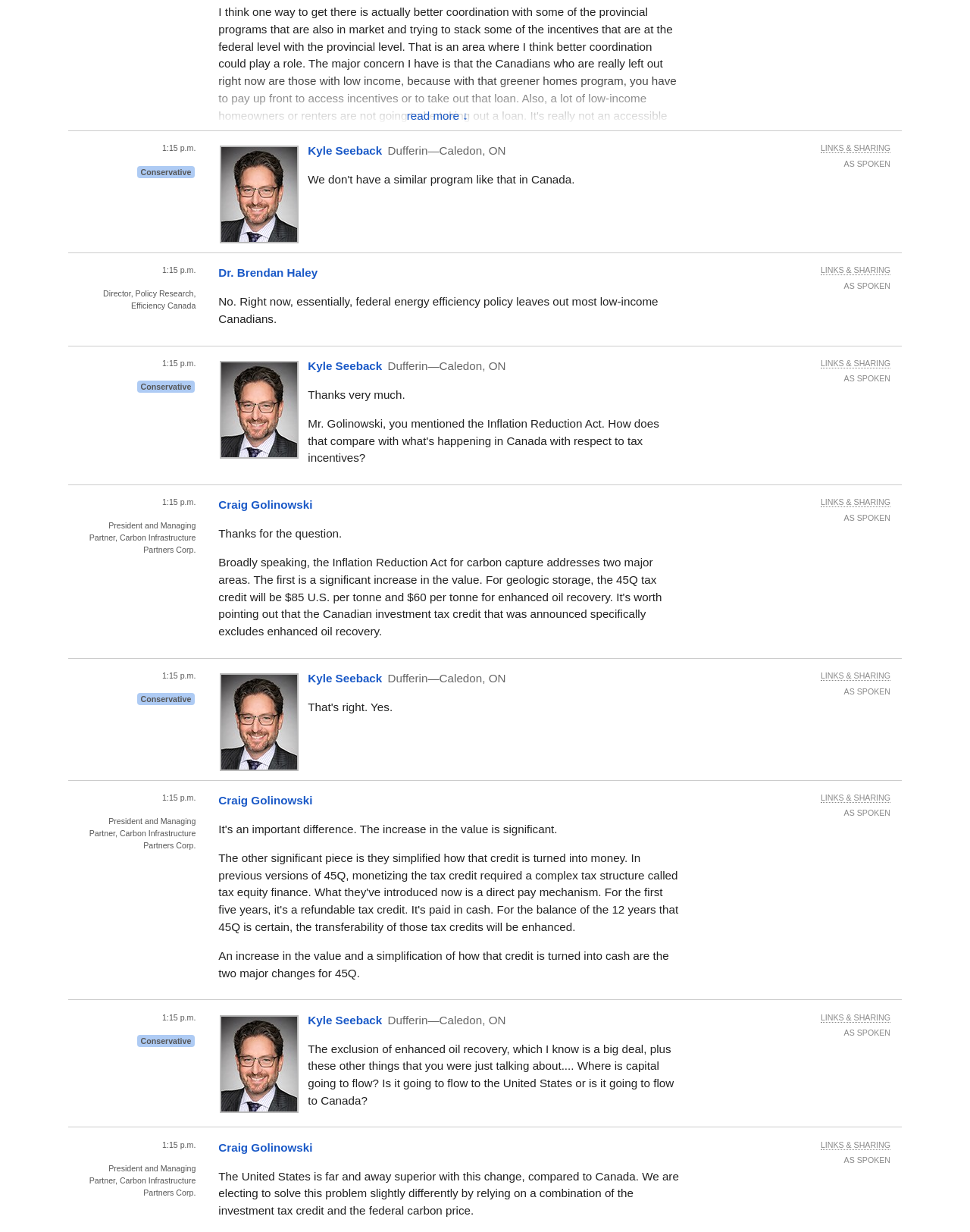Given the description parent_node: supported by, predict the bounding box coordinates of the UI element. Ensure the coordinates are in the format (top-left x, top-left y, bottom-right x, bottom-right y) and all values are between 0 and 1.

[0.093, 0.784, 0.218, 0.817]